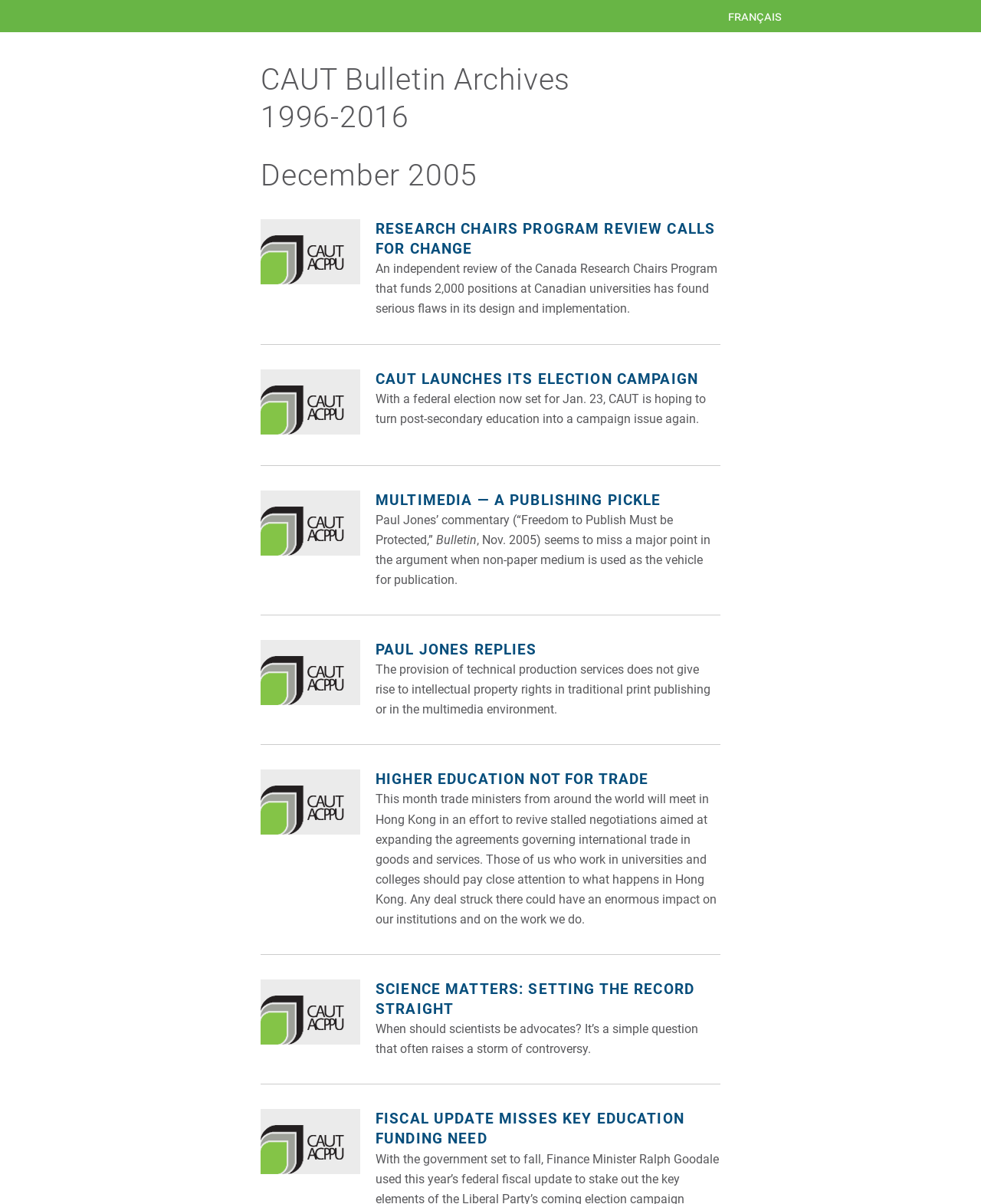Provide the bounding box coordinates of the section that needs to be clicked to accomplish the following instruction: "read about CAUT launches its election campaign."

[0.383, 0.307, 0.712, 0.322]